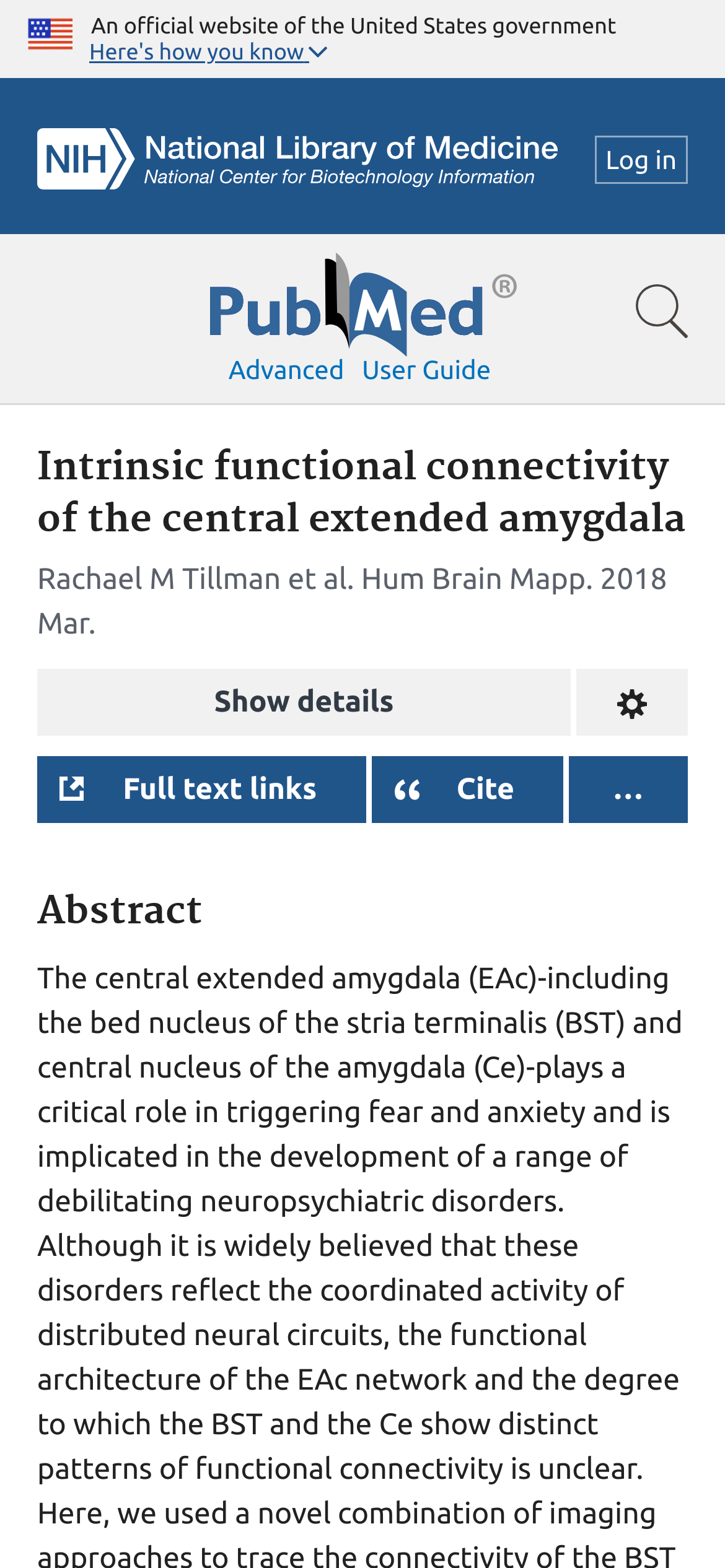Identify the coordinates of the bounding box for the element that must be clicked to accomplish the instruction: "Change format".

[0.795, 0.427, 0.949, 0.469]